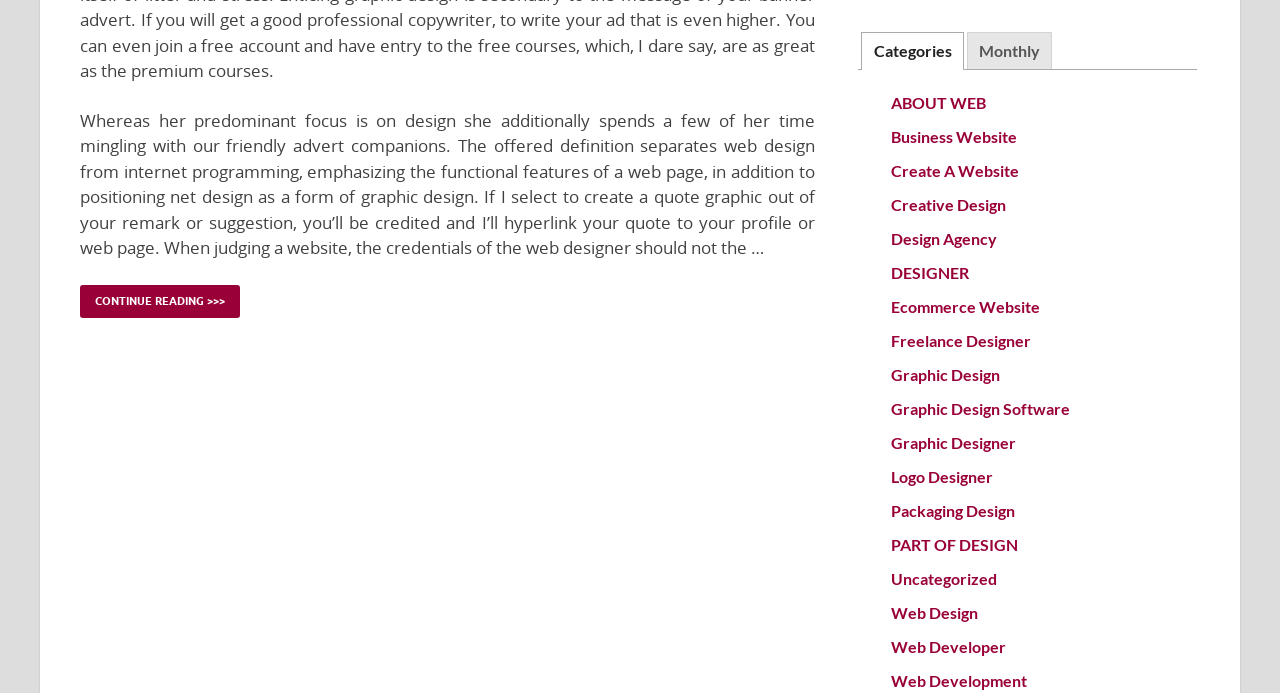Find and specify the bounding box coordinates that correspond to the clickable region for the instruction: "Select the 'Monthly' tab".

[0.755, 0.045, 0.822, 0.1]